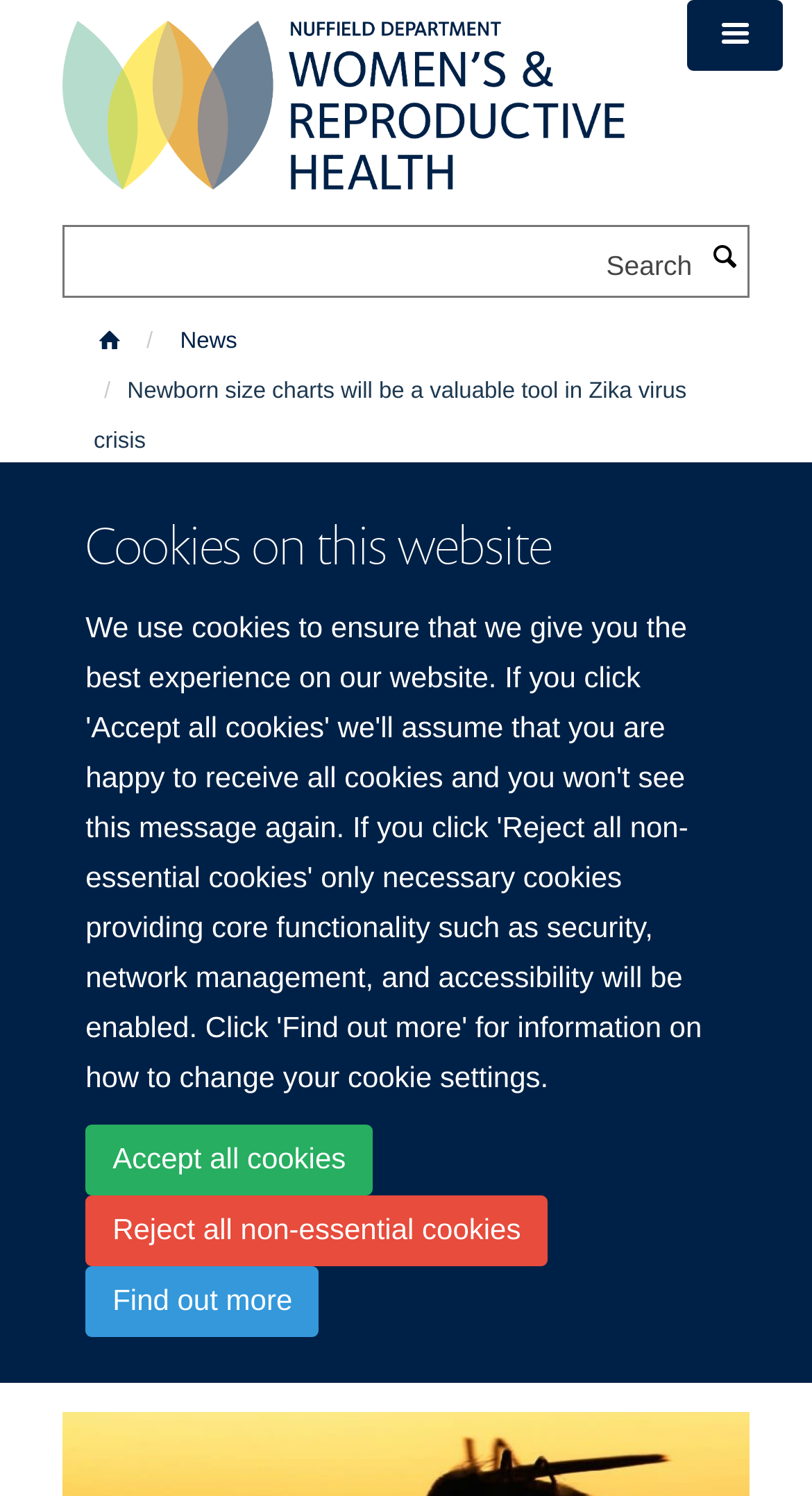By analyzing the image, answer the following question with a detailed response: What is the topic of the news article on this webpage?

I found the answer by looking at the heading and text of the news article, which mentions 'Newborn size charts will be a valuable tool in Zika virus crisis'.